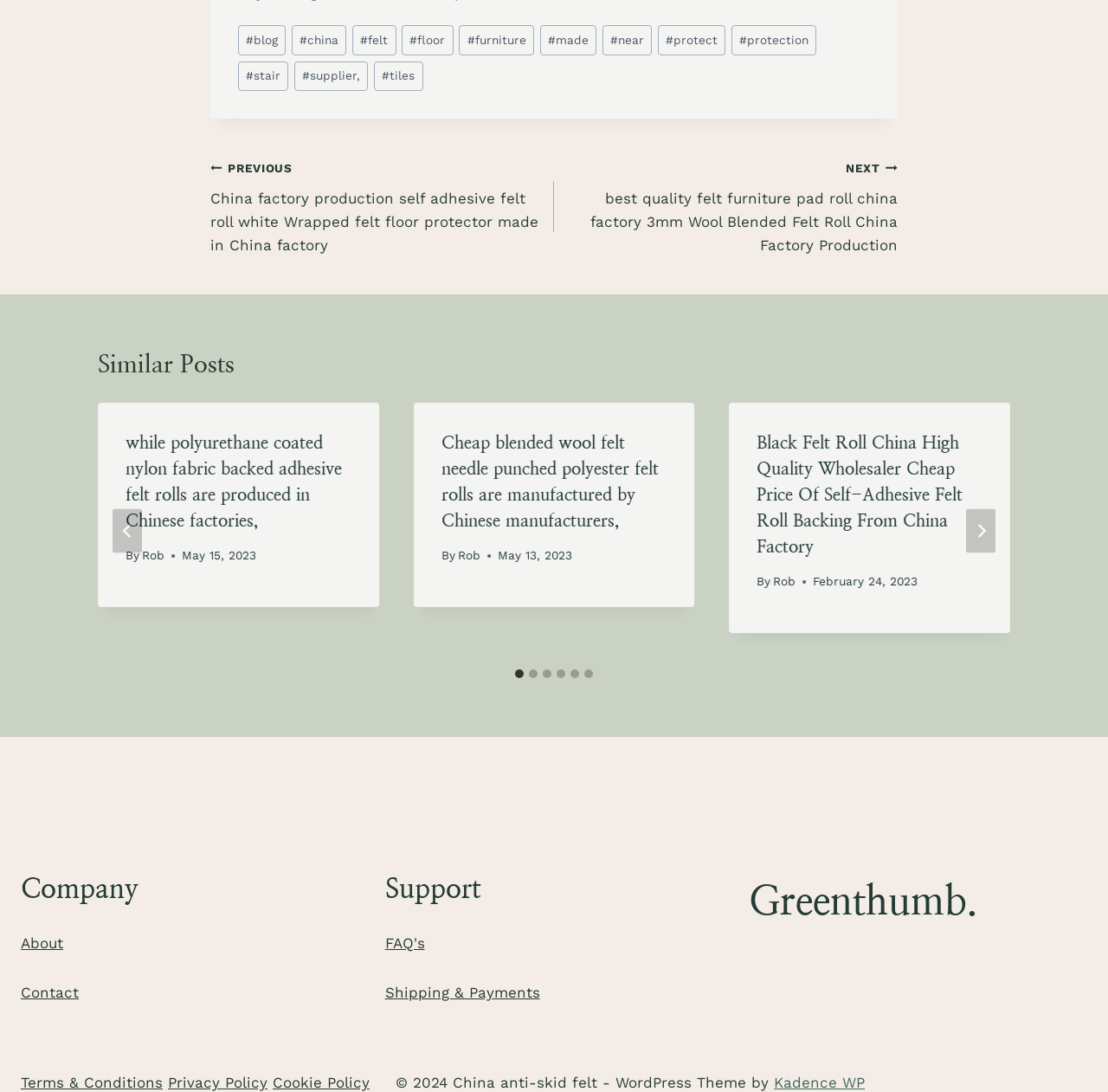Identify the bounding box for the described UI element: "Shipping & Payments".

[0.347, 0.901, 0.487, 0.917]